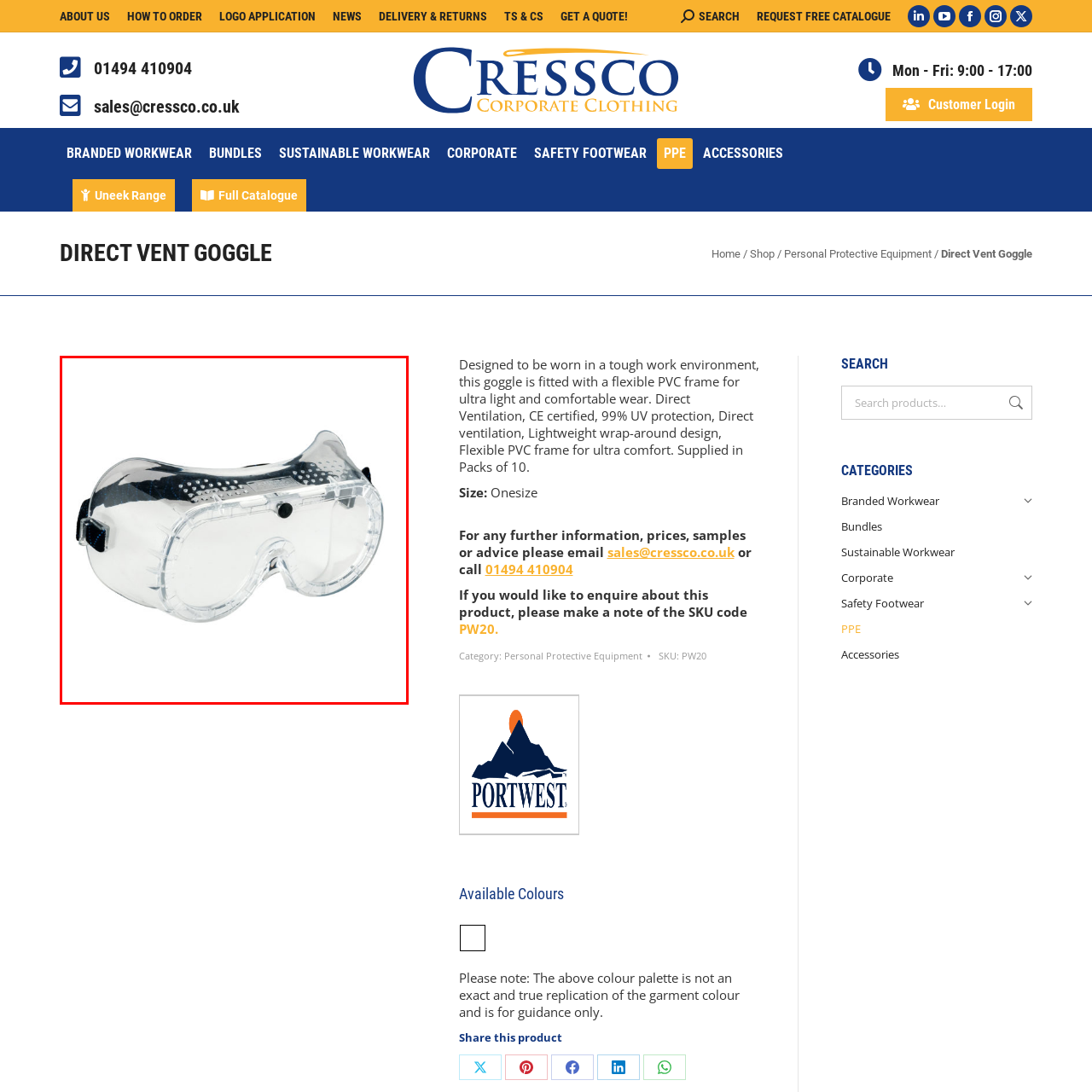Articulate a detailed narrative of what is visible inside the red-delineated region of the image.

This image showcases the **Portwest PW20 Direct Vent Goggle**, designed for protection in demanding work environments. The goggles feature a transparent body, allowing for clear visibility while providing essential eye safety. They are constructed with a flexible PVC frame, ensuring a lightweight and comfortable fit during prolonged wear. The direct ventilation system helps to minimize fogging, making them suitable for various tasks where visibility and comfort are paramount. Additionally, these goggles offer 99% UV protection and are CE certified for safety standards, ensuring reliable performance in protective eyewear.